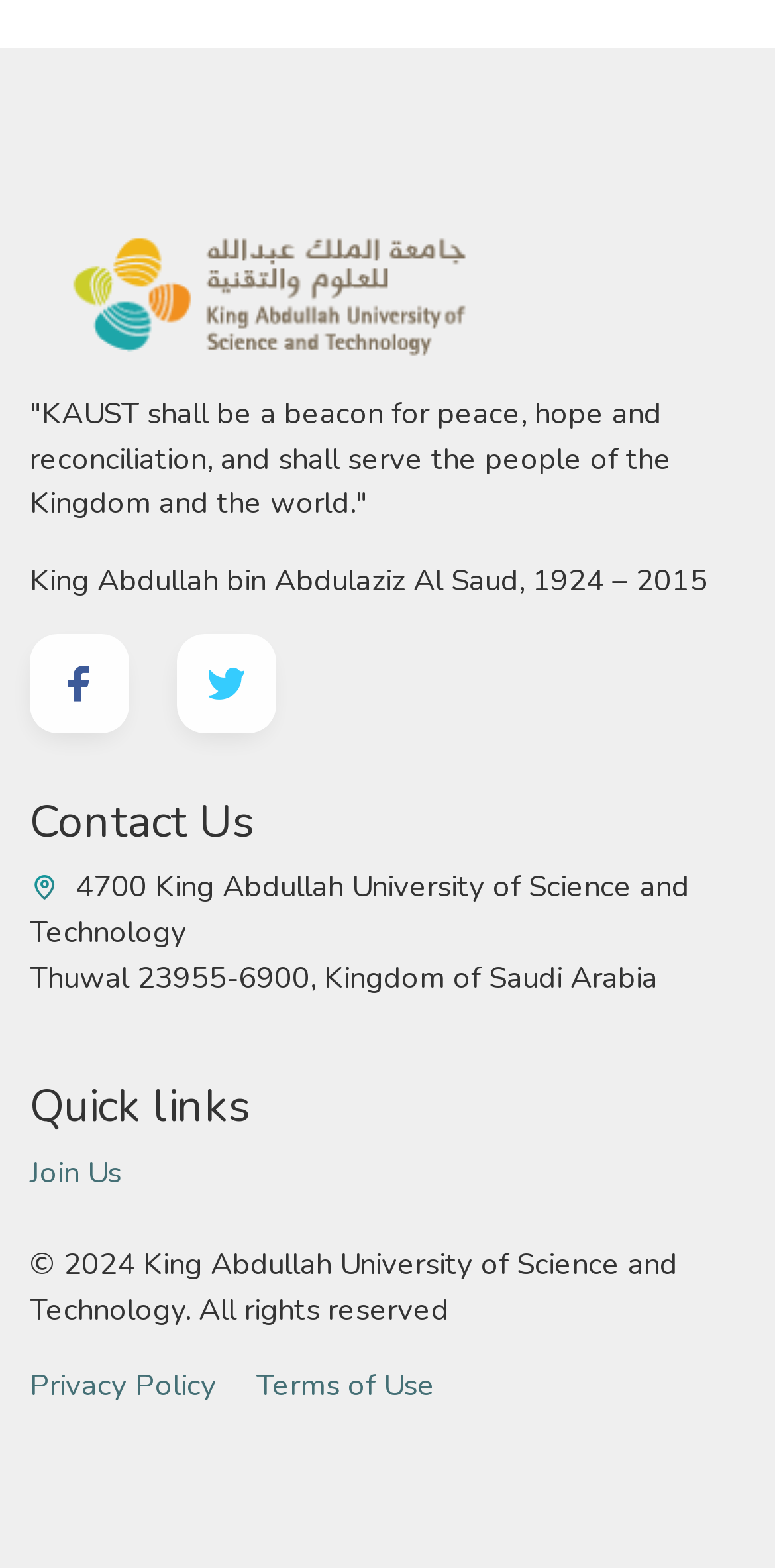What is the year of copyright?
Refer to the image and provide a thorough answer to the question.

The year of copyright can be found in the static text element '© 2024 King Abdullah University of Science and Technology. All rights reserved' which is located at the bottom of the webpage, indicating the year of copyright.